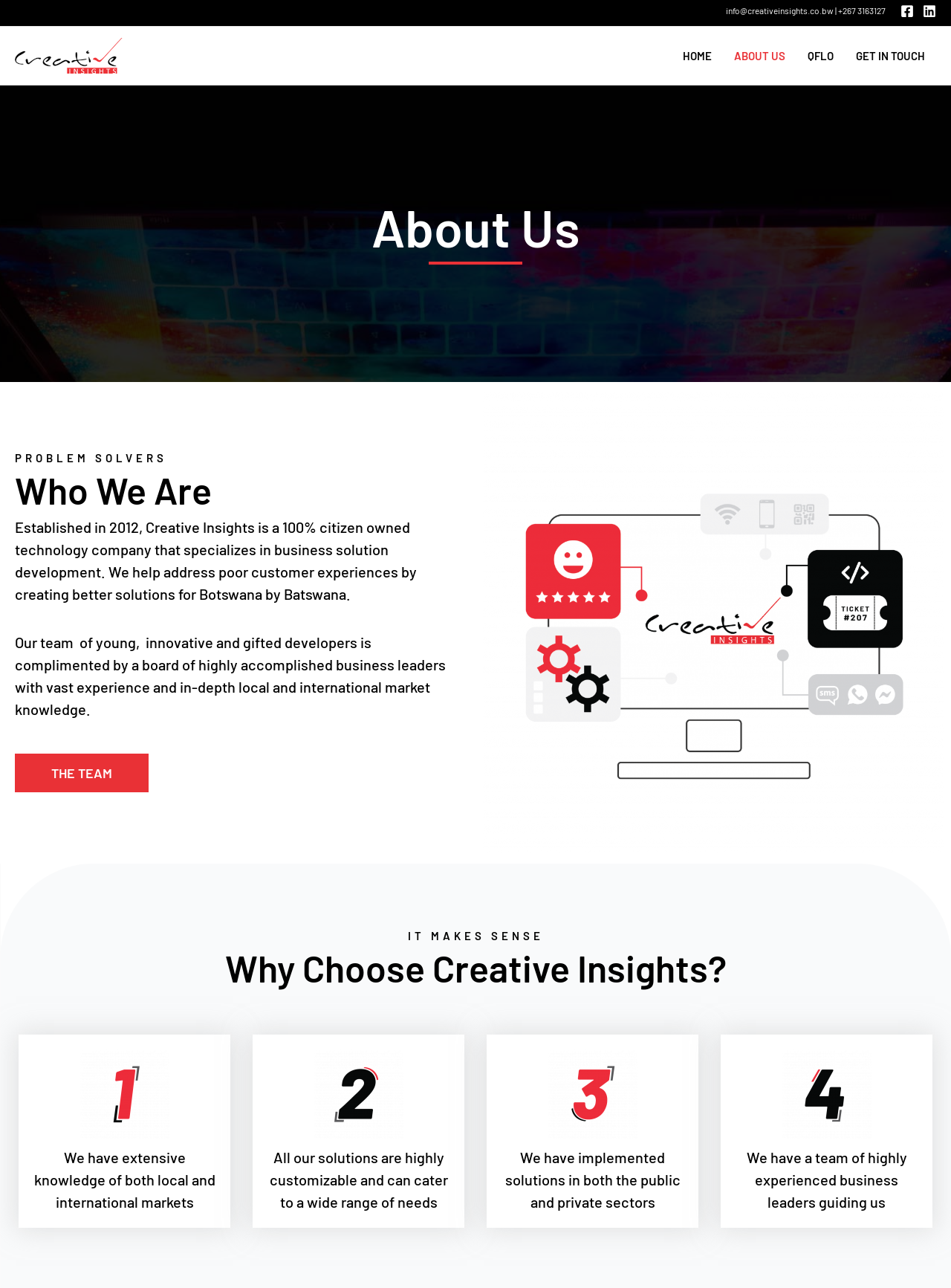How many social media links are present?
Provide a short answer using one word or a brief phrase based on the image.

2